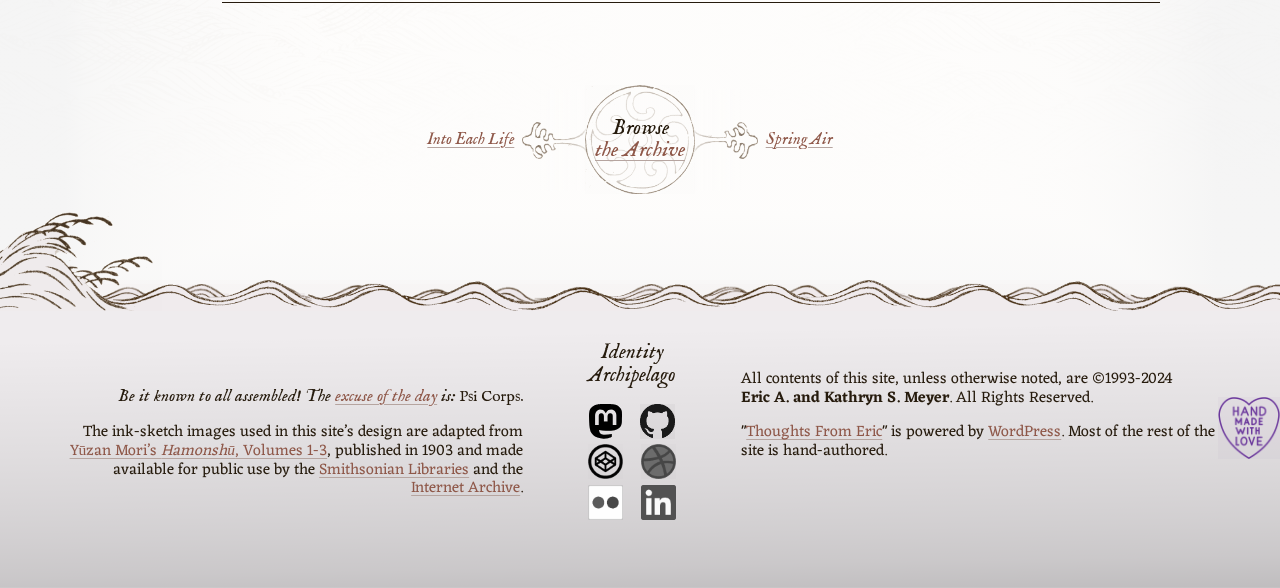What is the name of the author of the site?
Answer briefly with a single word or phrase based on the image.

Eric A. and Kathryn S. Meyer